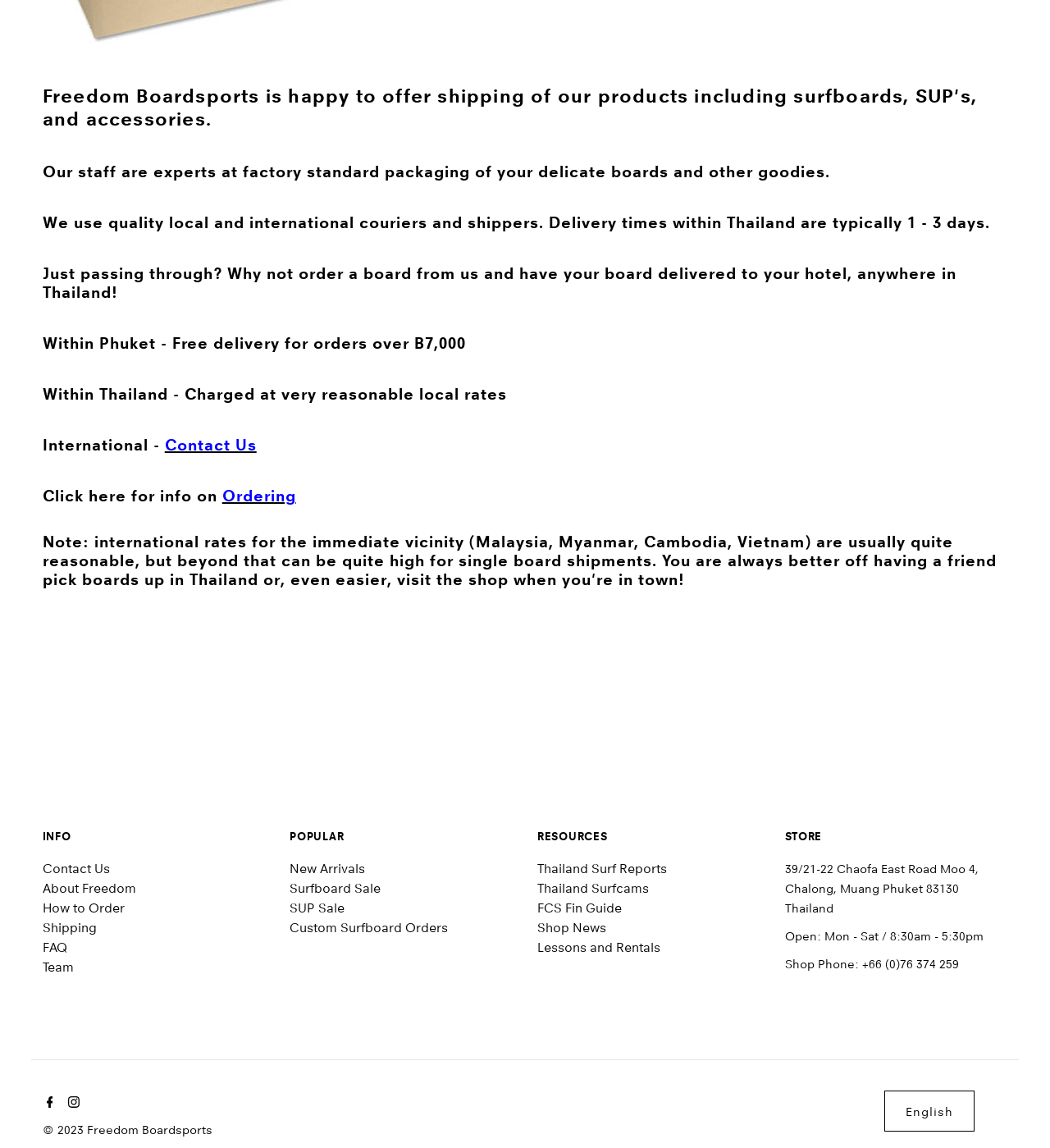Given the description of a UI element: "How to Order", identify the bounding box coordinates of the matching element in the webpage screenshot.

[0.04, 0.784, 0.119, 0.798]